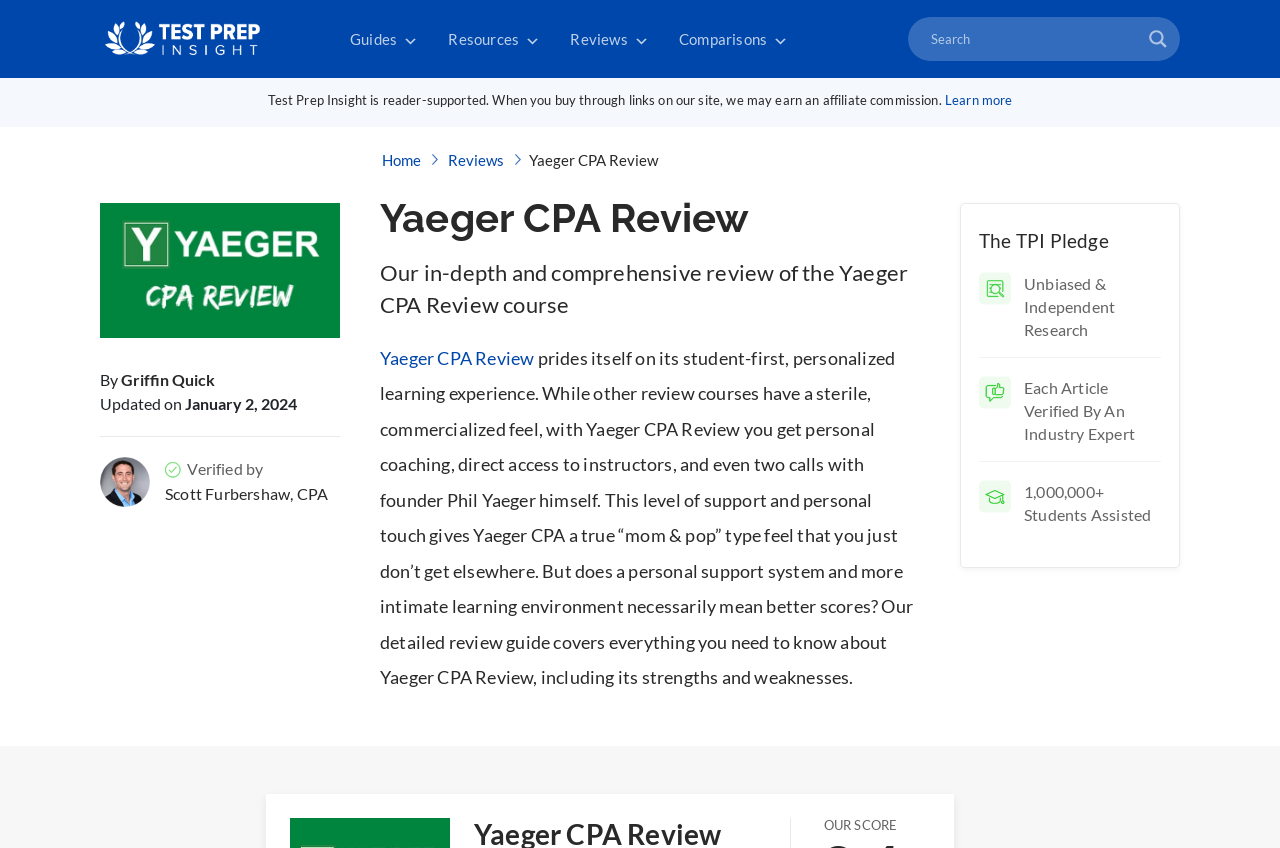Determine the bounding box coordinates for the HTML element mentioned in the following description: "Yaeger CPA Review". The coordinates should be a list of four floats ranging from 0 to 1, represented as [left, top, right, bottom].

[0.297, 0.409, 0.418, 0.435]